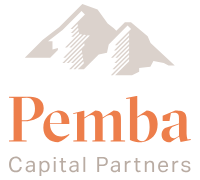Please provide a one-word or short phrase answer to the question:
What is the color of 'Capital Partners'?

Grey